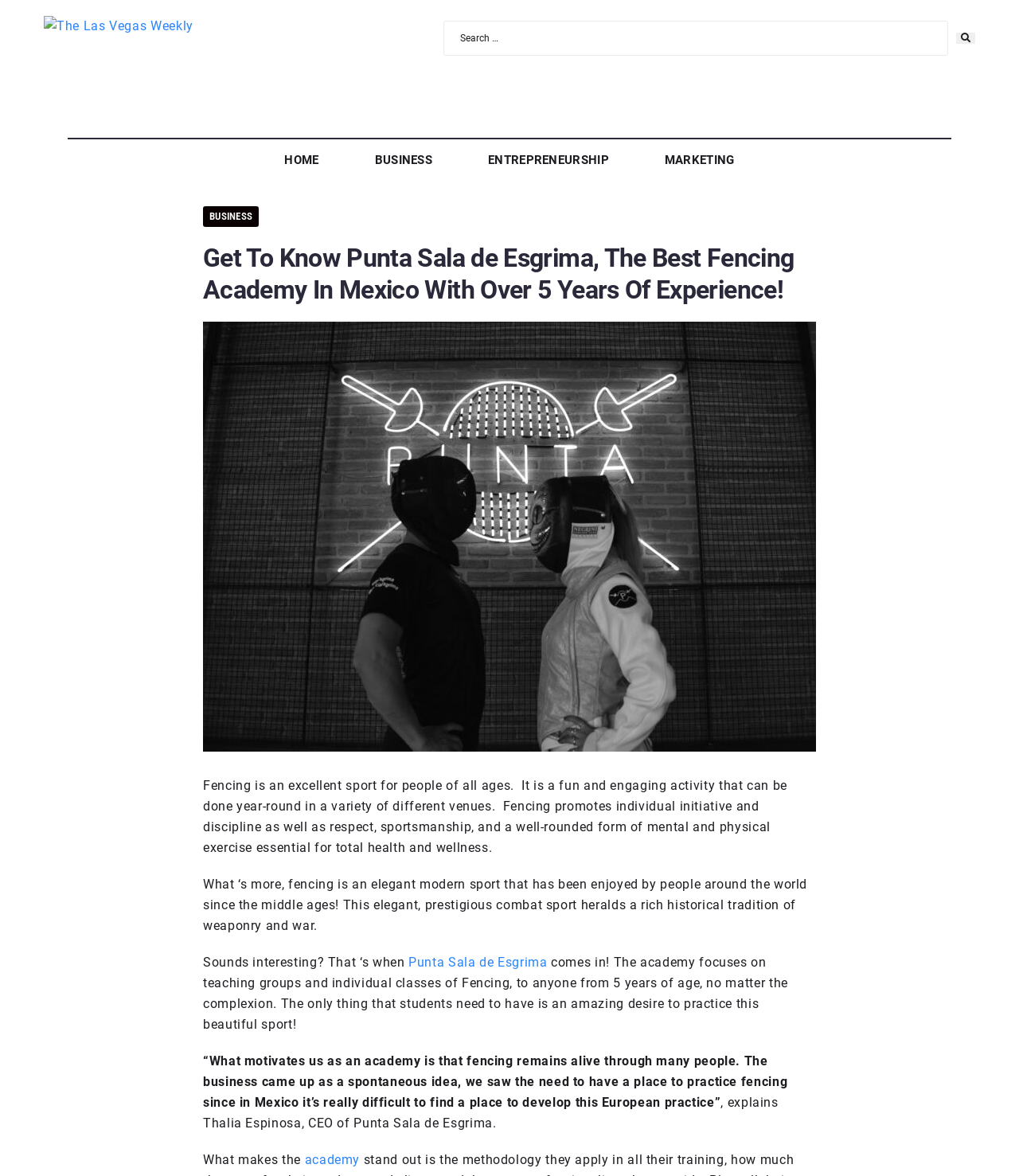What is the purpose of Punta Sala de Esgrima?
By examining the image, provide a one-word or phrase answer.

To teach fencing